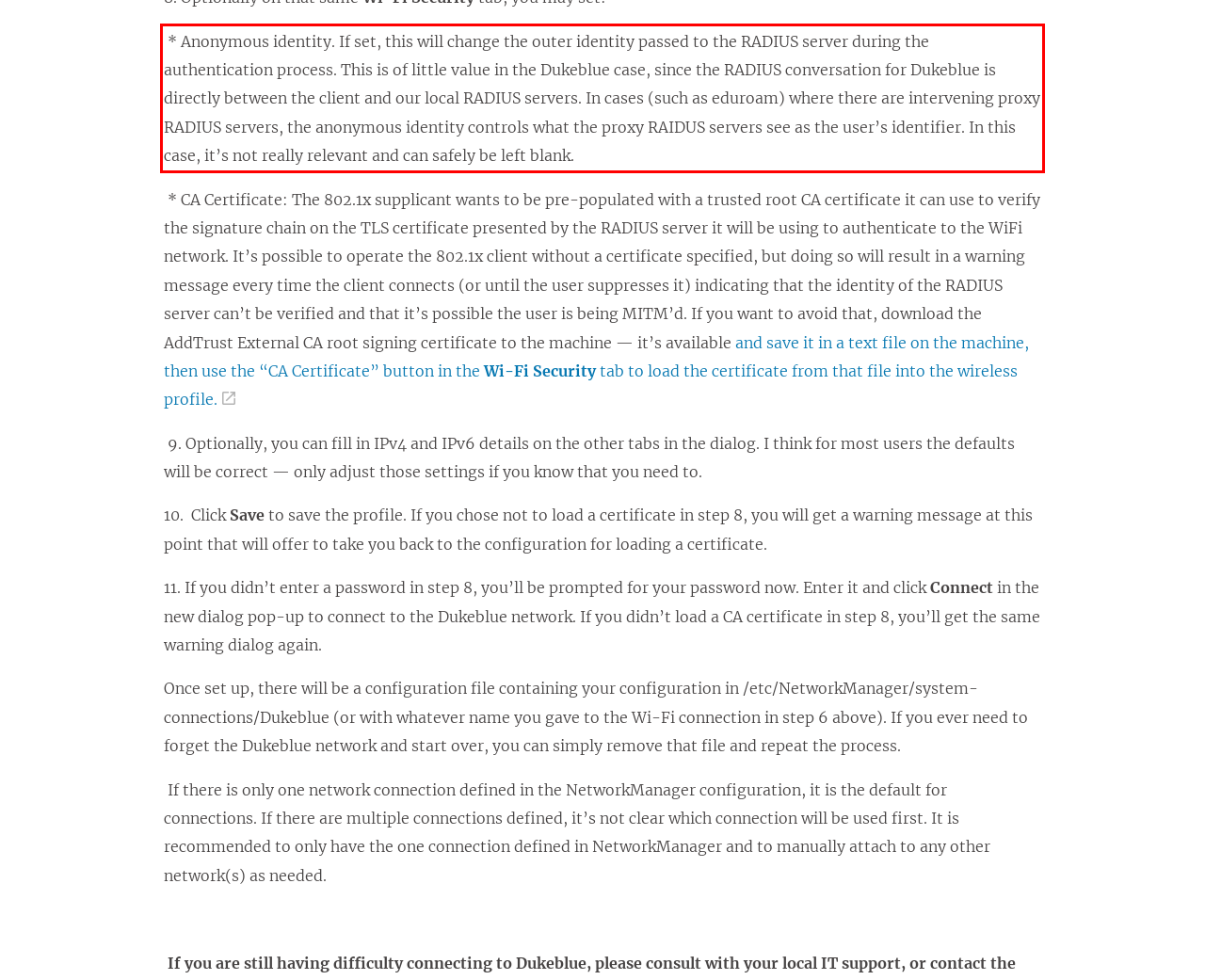You are presented with a webpage screenshot featuring a red bounding box. Perform OCR on the text inside the red bounding box and extract the content.

* Anonymous identity. If set, this will change the outer identity passed to the RADIUS server during the authentication process. This is of little value in the Dukeblue case, since the RADIUS conversation for Dukeblue is directly between the client and our local RADIUS servers. In cases (such as eduroam) where there are intervening proxy RADIUS servers, the anonymous identity controls what the proxy RAIDUS servers see as the user’s identifier. In this case, it’s not really relevant and can safely be left blank.